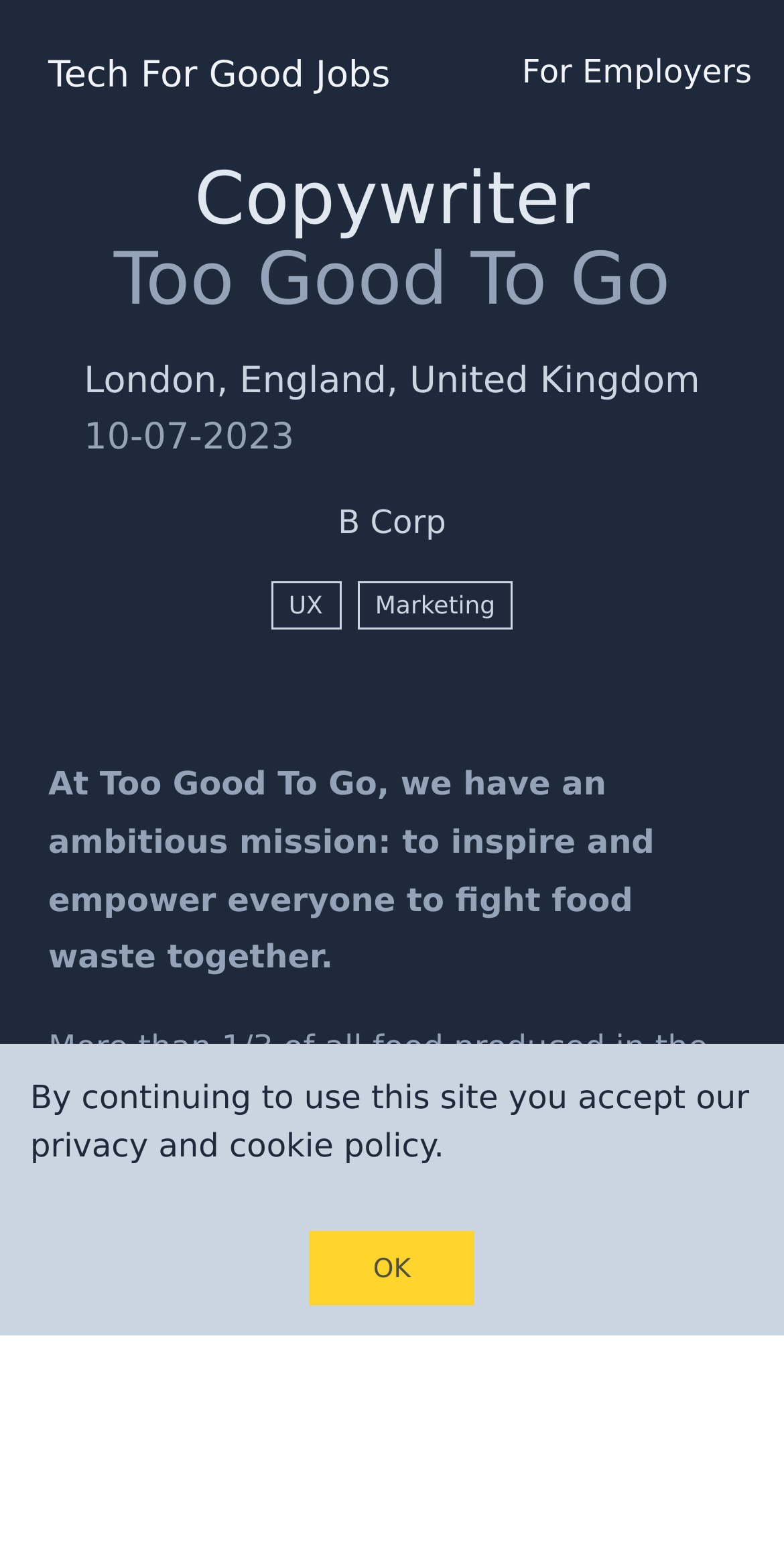Please provide a detailed answer to the question below by examining the image:
What type of company is Too Good To Go?

I found the type of company Too Good To Go is by looking at the static text element that says 'B Corp' which is located near the top of the webpage, below the heading and above the job description.